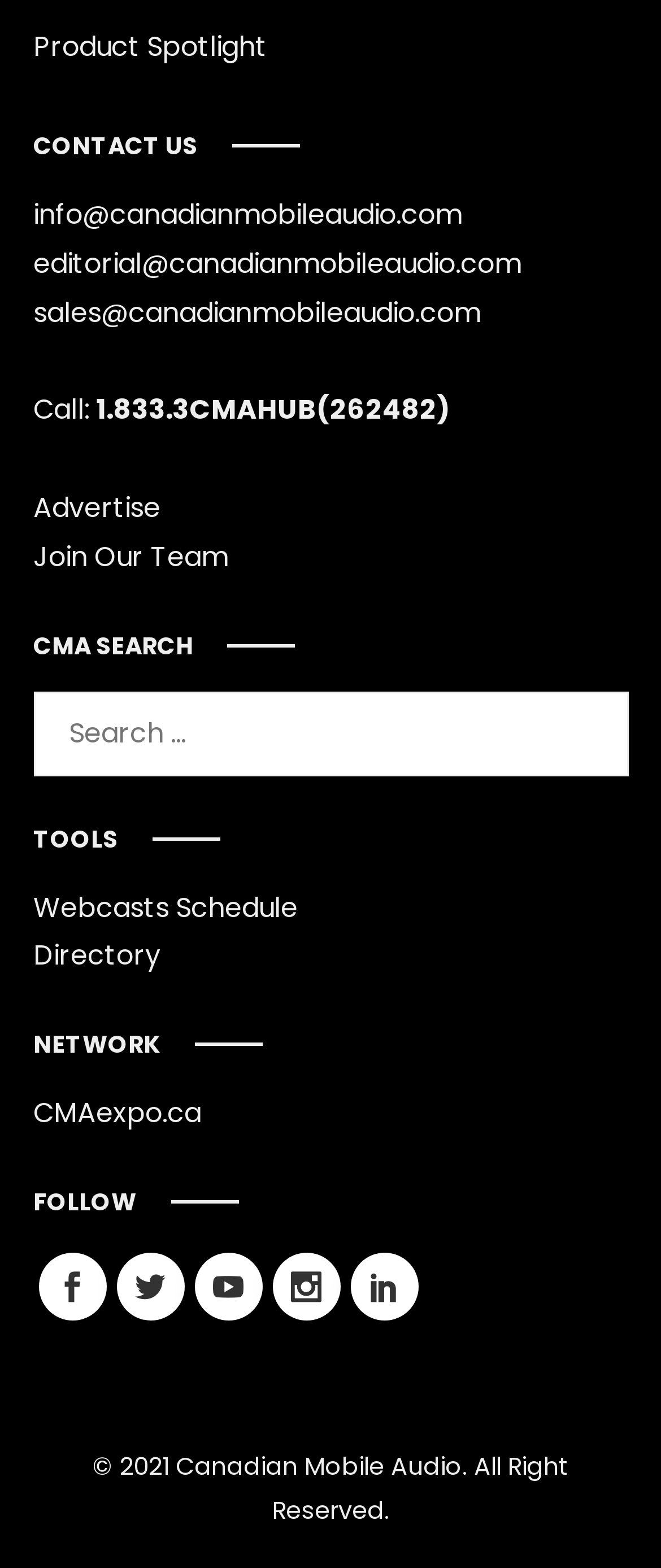Please identify the bounding box coordinates of the element's region that should be clicked to execute the following instruction: "View webcasts schedule". The bounding box coordinates must be four float numbers between 0 and 1, i.e., [left, top, right, bottom].

[0.05, 0.566, 0.45, 0.591]